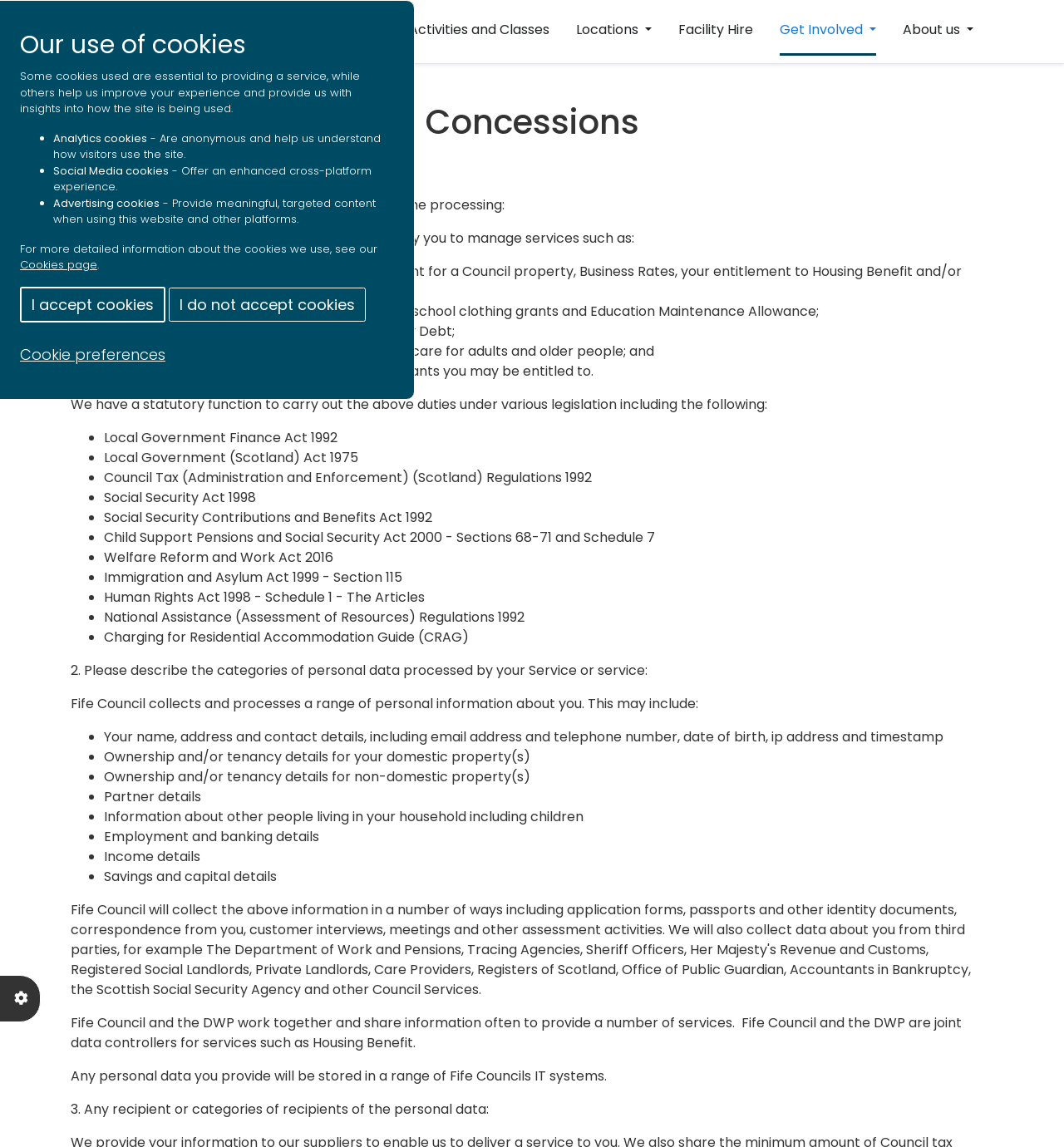Based on what you see in the screenshot, provide a thorough answer to this question: What type of information does Fife Council collect about individuals?

Fife Council collects and processes a range of personal information about individuals, including their name, address, contact details, date of birth, ownership and/or tenancy details, partner details, information about other people living in their household, employment and banking details, income details, and savings and capital details.